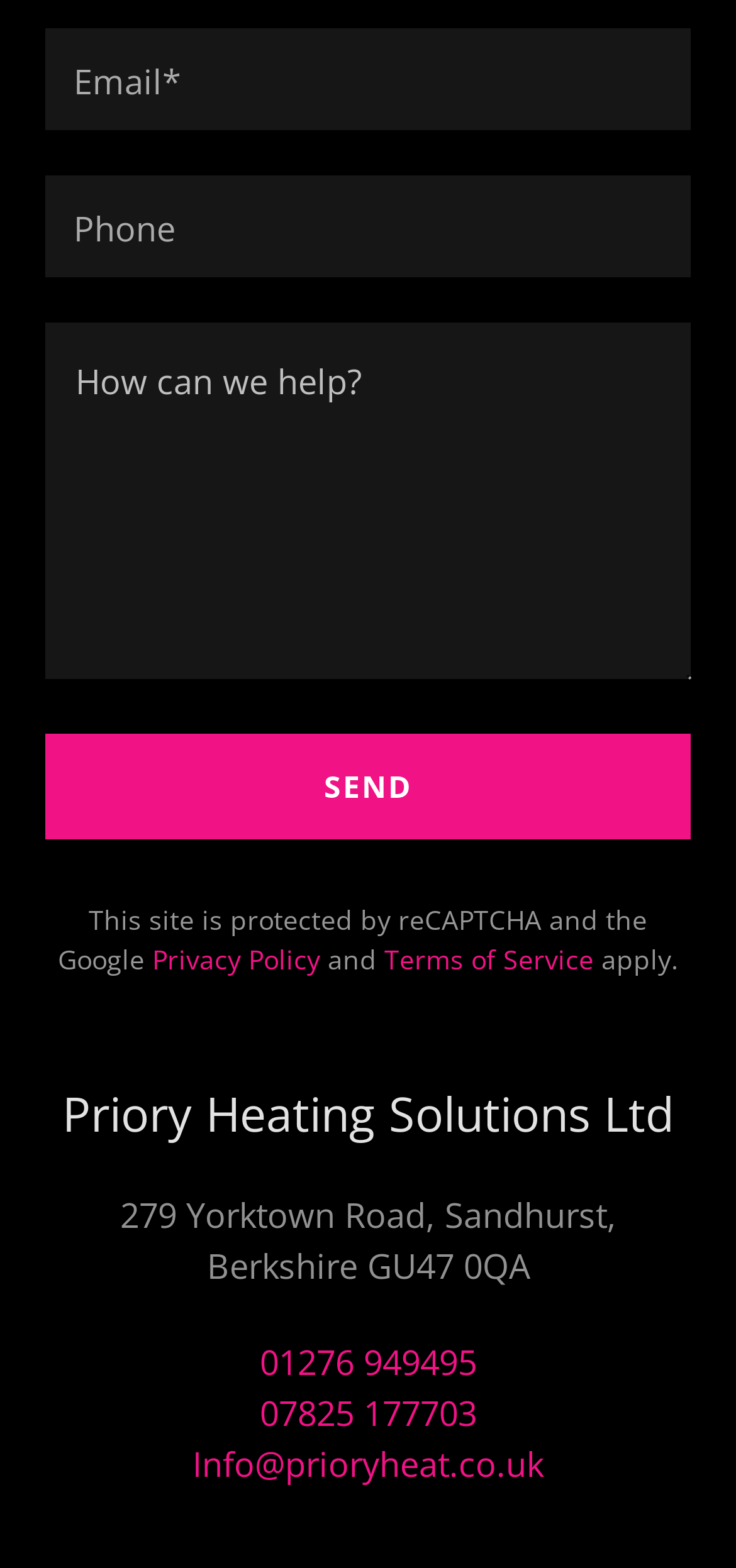Find the bounding box coordinates for the area you need to click to carry out the instruction: "Enter email address". The coordinates should be four float numbers between 0 and 1, indicated as [left, top, right, bottom].

[0.062, 0.018, 0.938, 0.083]